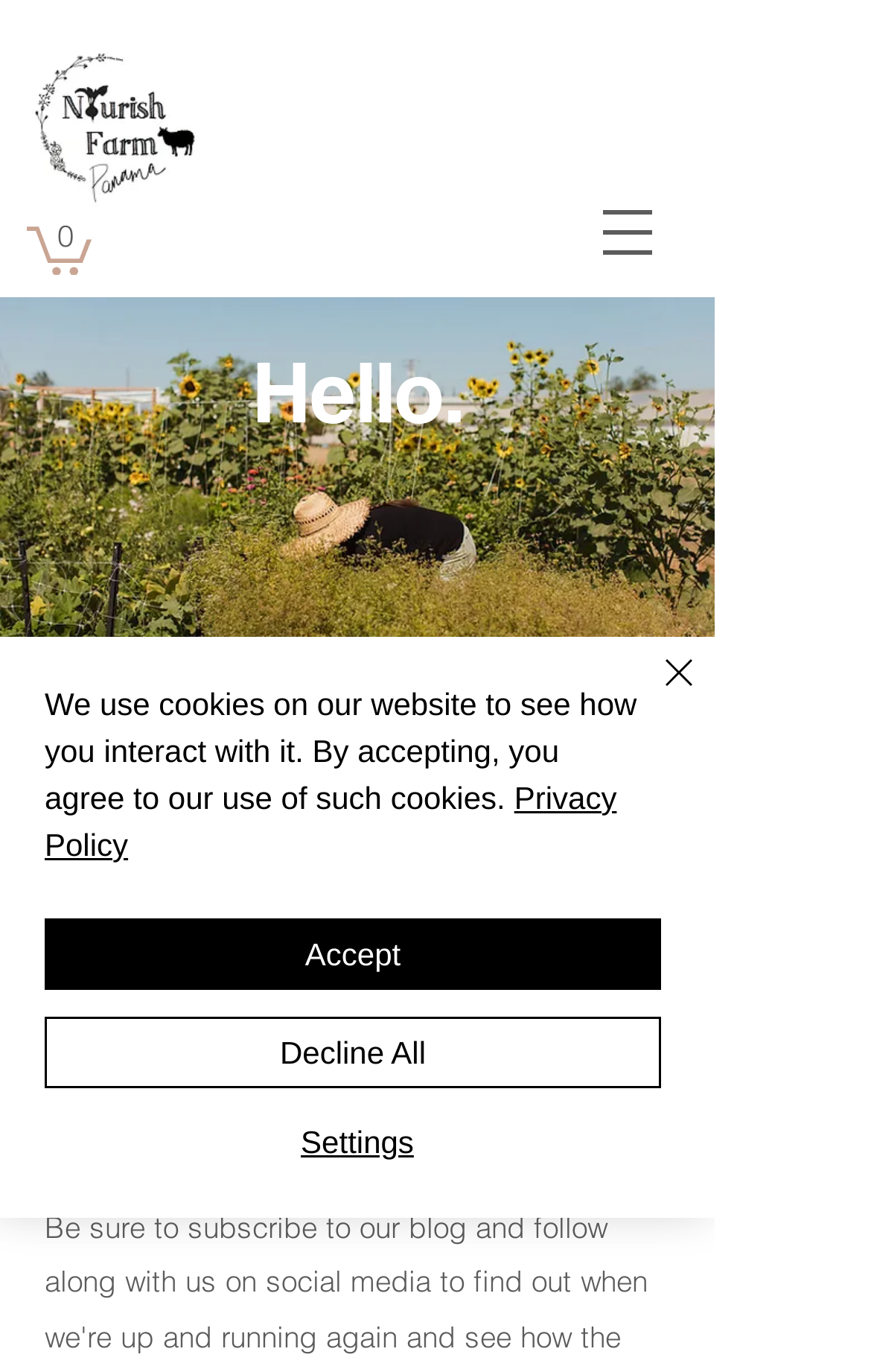Please determine the bounding box of the UI element that matches this description: parent_node: 0 aria-label="Open navigation menu". The coordinates should be given as (top-left x, top-left y, bottom-right x, bottom-right y), with all values between 0 and 1.

[0.656, 0.129, 0.785, 0.21]